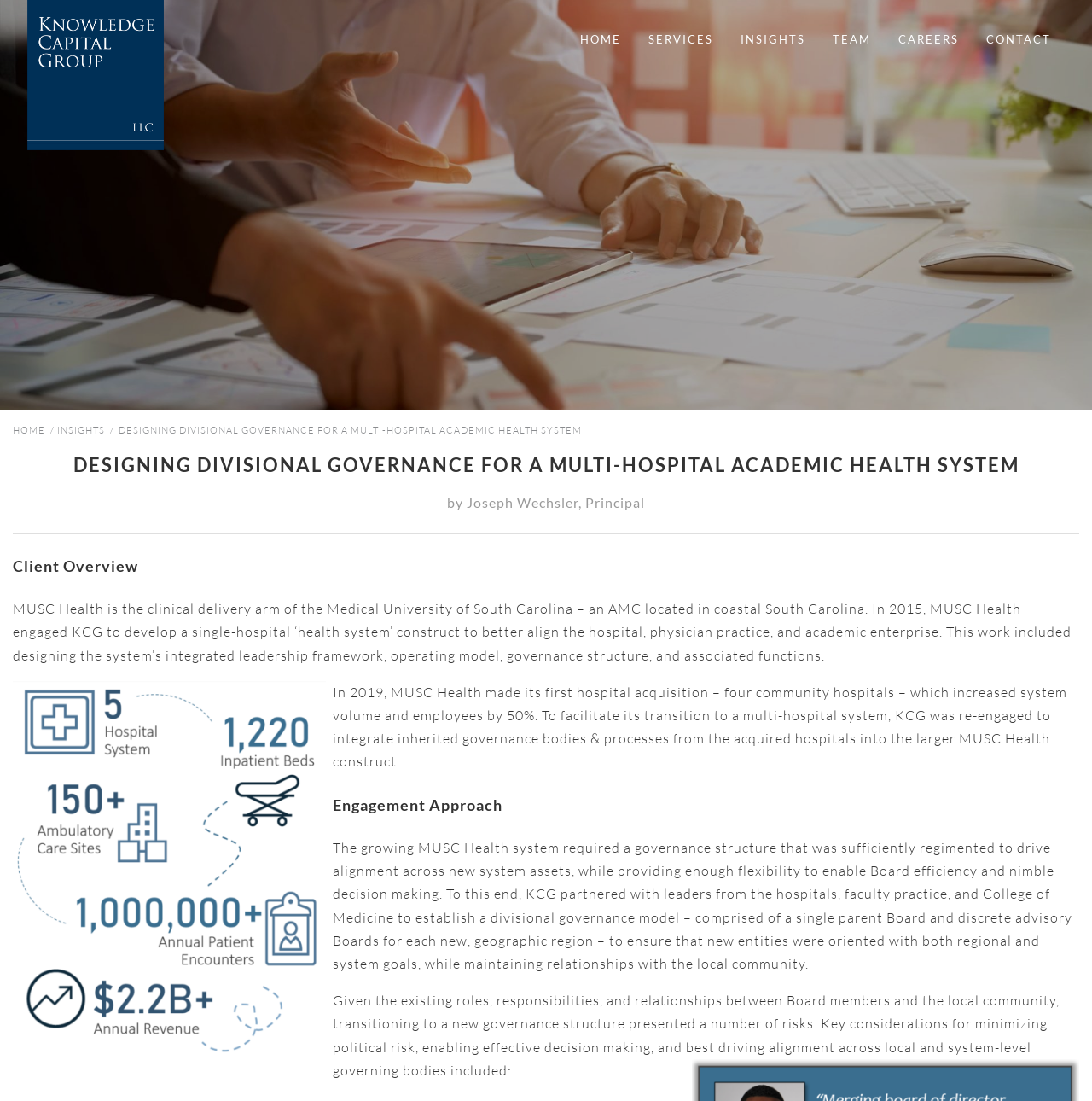Please give a one-word or short phrase response to the following question: 
What is the purpose of KCG's engagement with MUSC Health in 2015?

To develop a single-hospital ‘health system’ construct